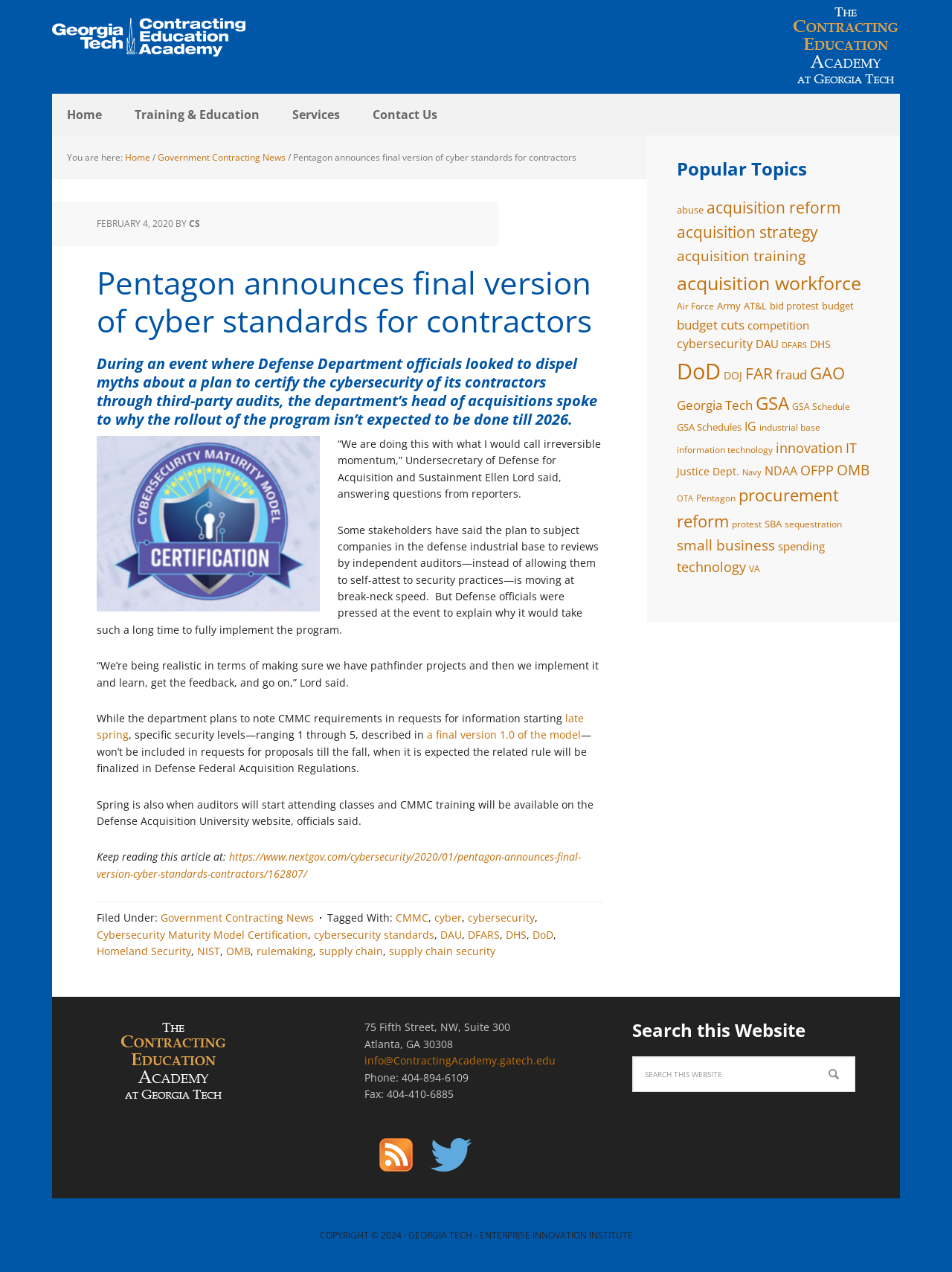Identify the bounding box coordinates of the region that needs to be clicked to carry out this instruction: "Visit the 'Government Contracting News' page". Provide these coordinates as four float numbers ranging from 0 to 1, i.e., [left, top, right, bottom].

[0.166, 0.119, 0.3, 0.129]